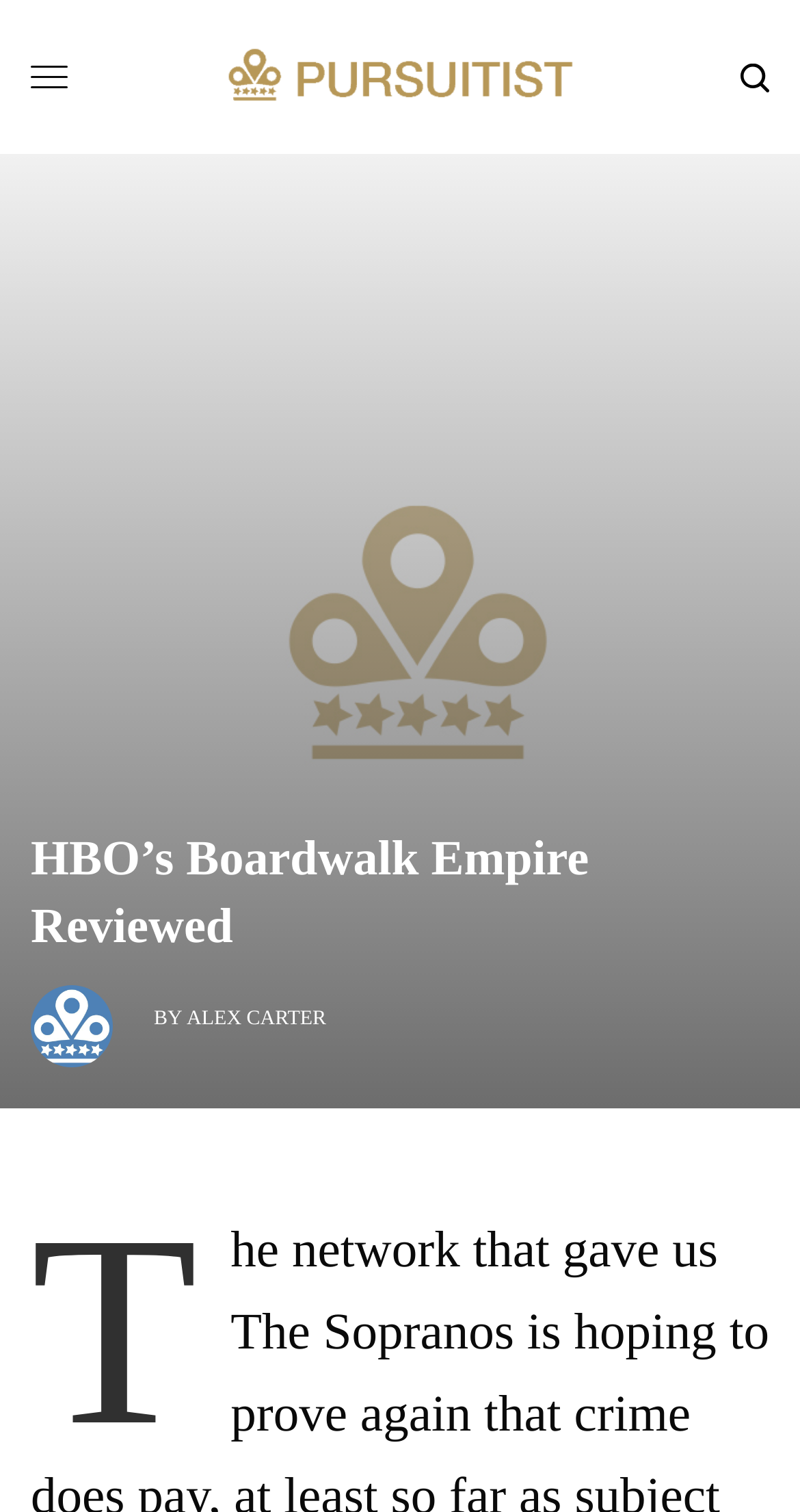How many images are on the webpage?
Your answer should be a single word or phrase derived from the screenshot.

4